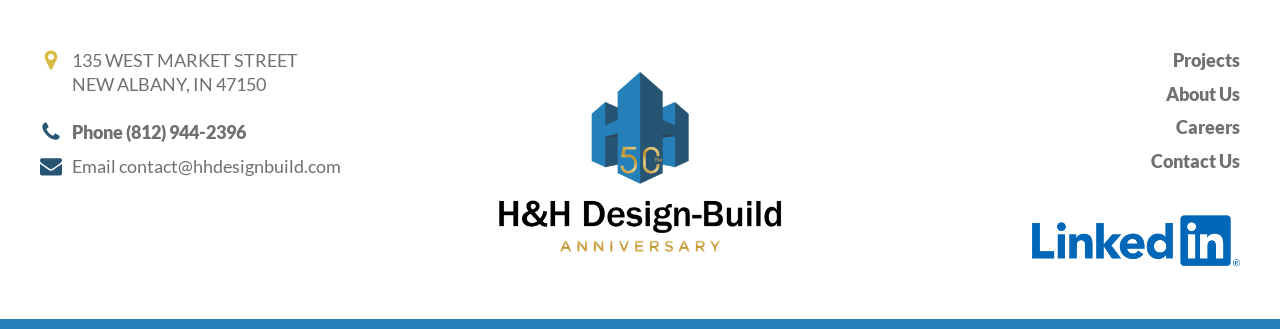Find the UI element described as: "parent_node: Projects" and predict its bounding box coordinates. Ensure the coordinates are four float numbers between 0 and 1, [left, top, right, bottom].

[0.806, 0.632, 0.969, 0.833]